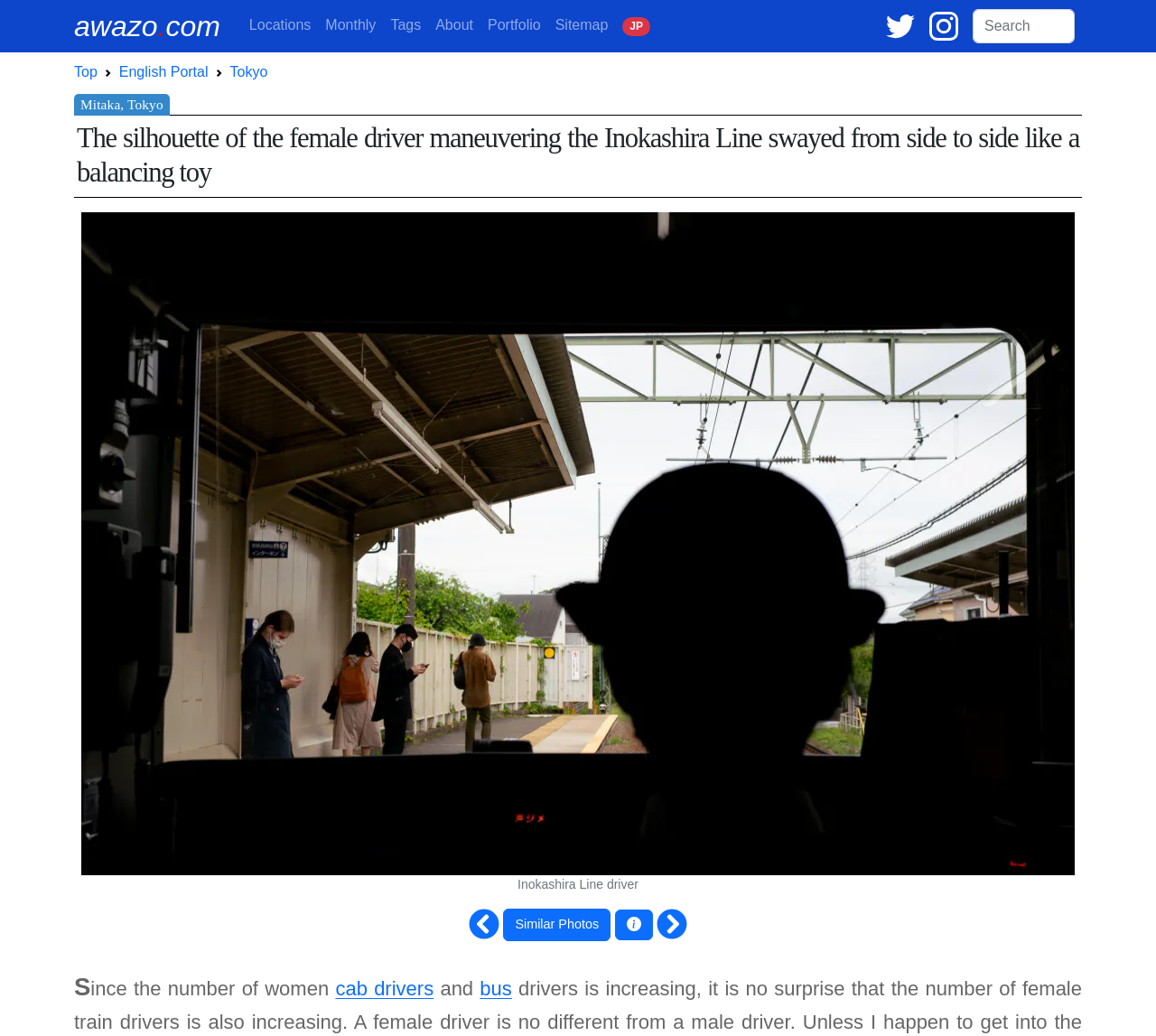What is the language of the webpage?
Respond to the question with a single word or phrase according to the image.

English